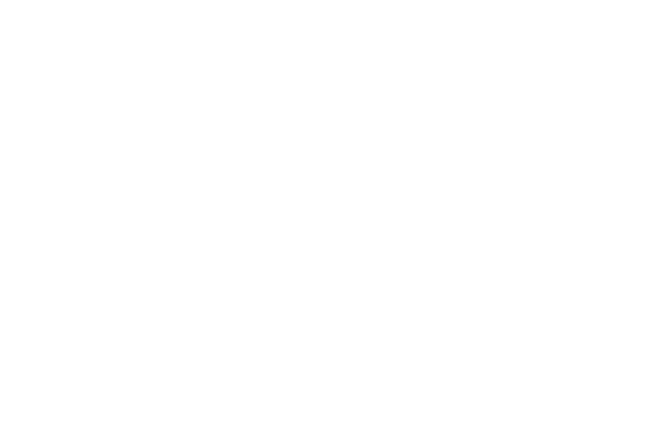Where is the apartment project or holiday accommodation located?
Please give a detailed and thorough answer to the question, covering all relevant points.

The context of the surrounding content suggests that the celestial representation is related to an apartment project or holiday accommodation near Frankfurt/Main.